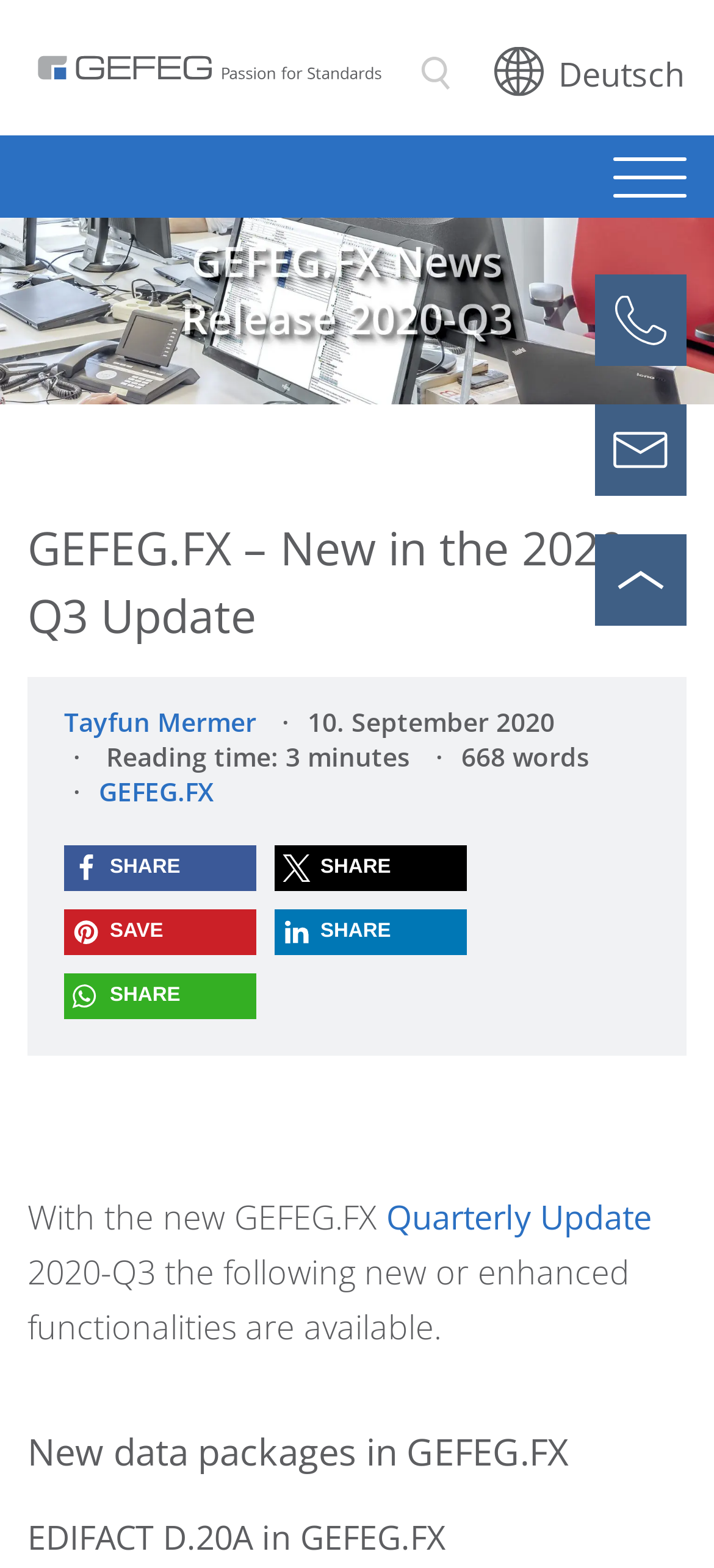What is the release version of GEFEG.FX?
Answer with a single word or phrase by referring to the visual content.

2020-Q3